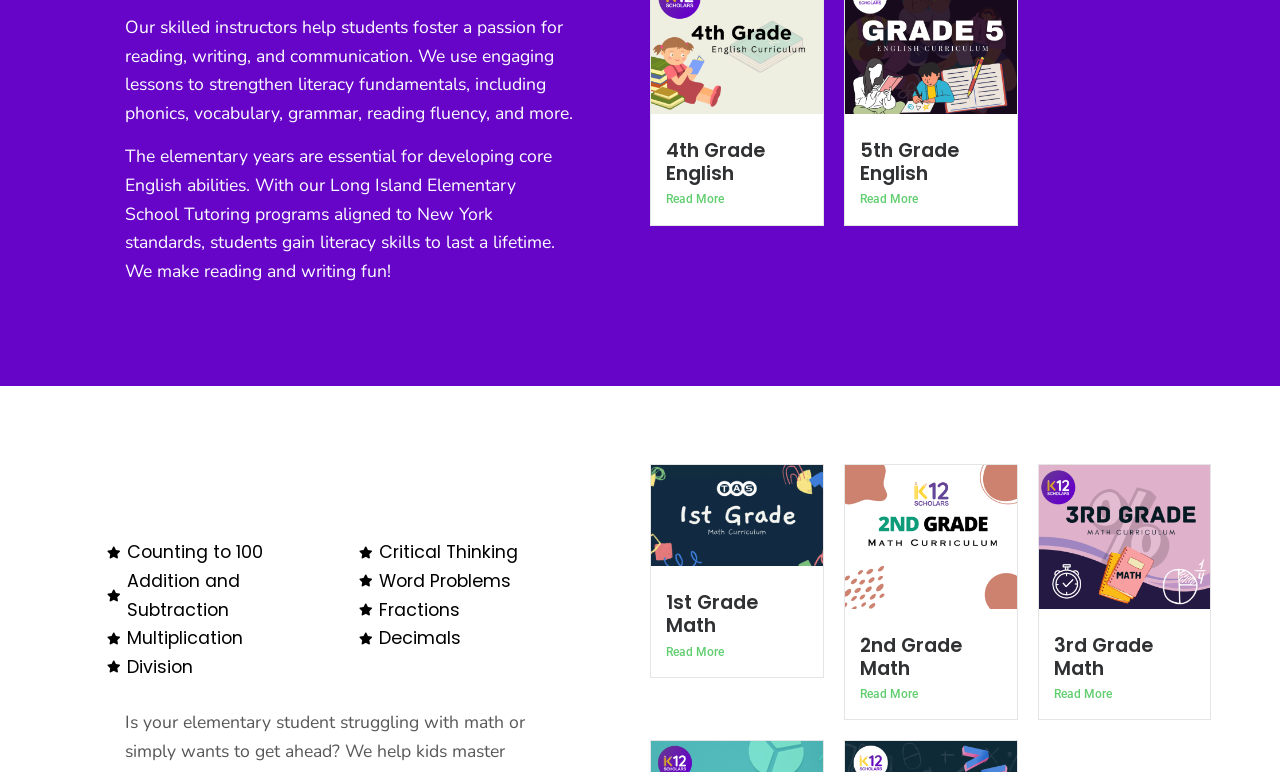Please specify the coordinates of the bounding box for the element that should be clicked to carry out this instruction: "Read more about 5th Grade English". The coordinates must be four float numbers between 0 and 1, formatted as [left, top, right, bottom].

[0.672, 0.246, 0.783, 0.271]